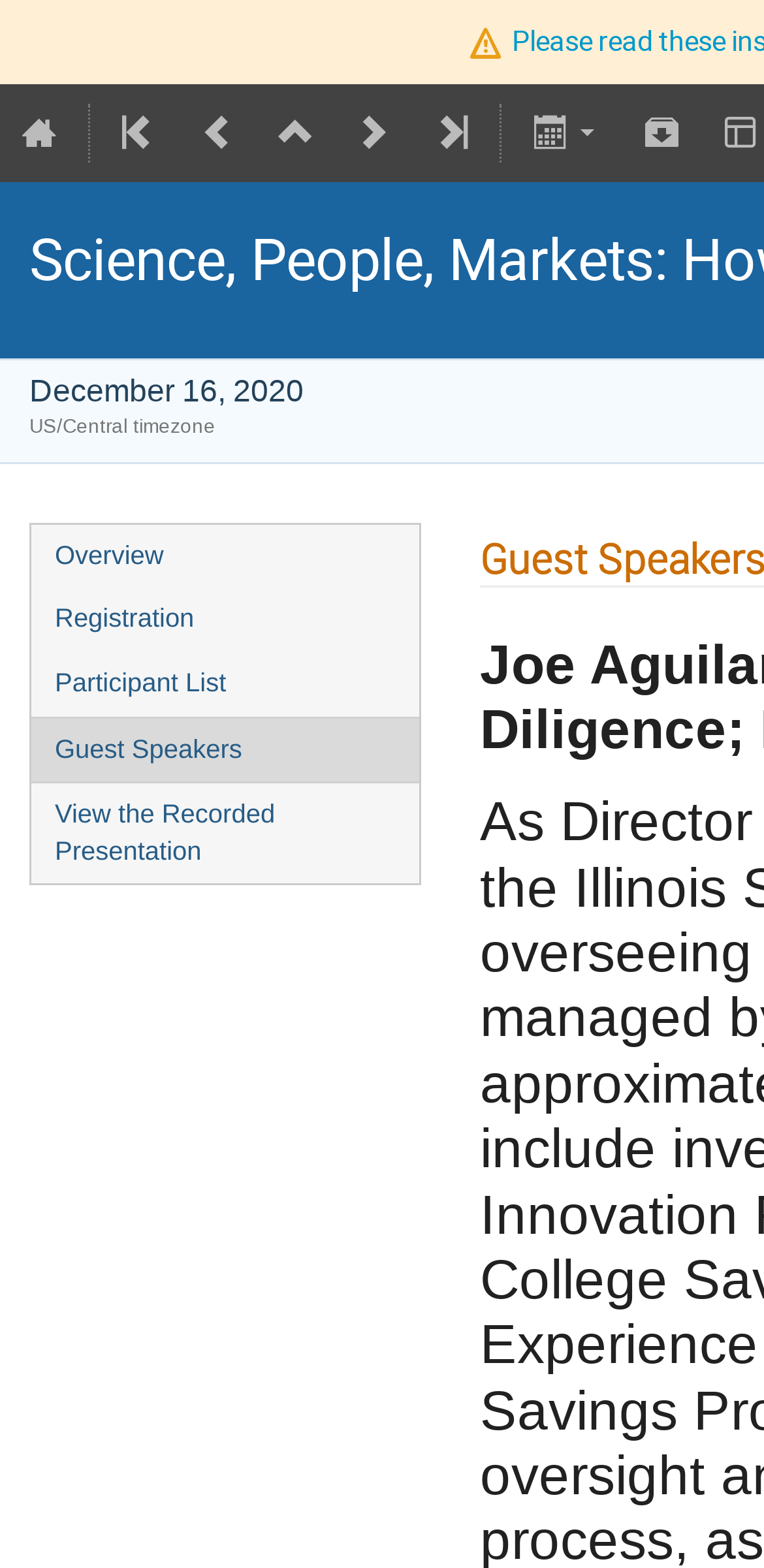Bounding box coordinates must be specified in the format (top-left x, top-left y, bottom-right x, bottom-right y). All values should be floating point numbers between 0 and 1. What are the bounding box coordinates of the UI element described as: title="Up to category"

[0.335, 0.054, 0.437, 0.116]